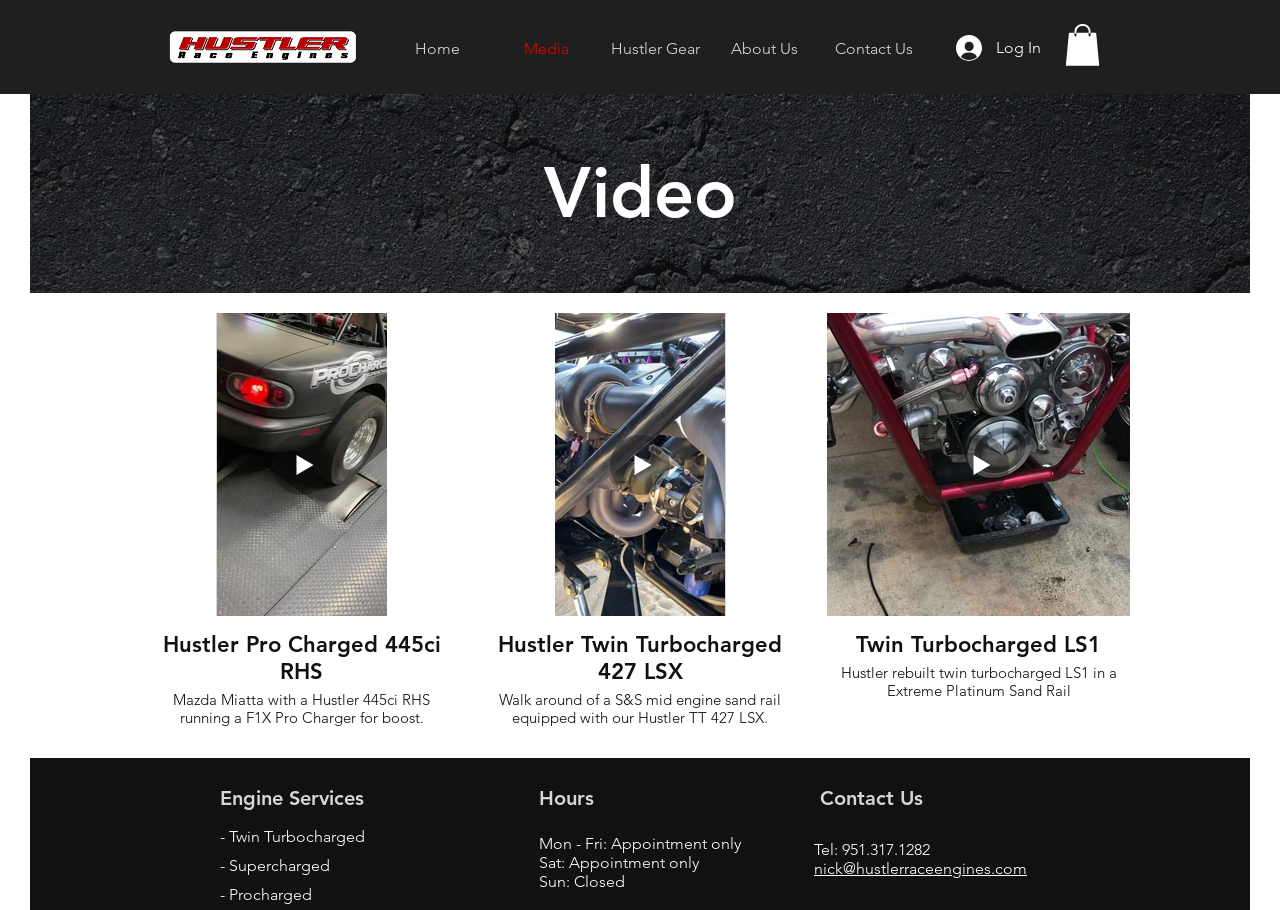Please mark the clickable region by giving the bounding box coordinates needed to complete this instruction: "Click the Log In button".

[0.736, 0.032, 0.824, 0.074]